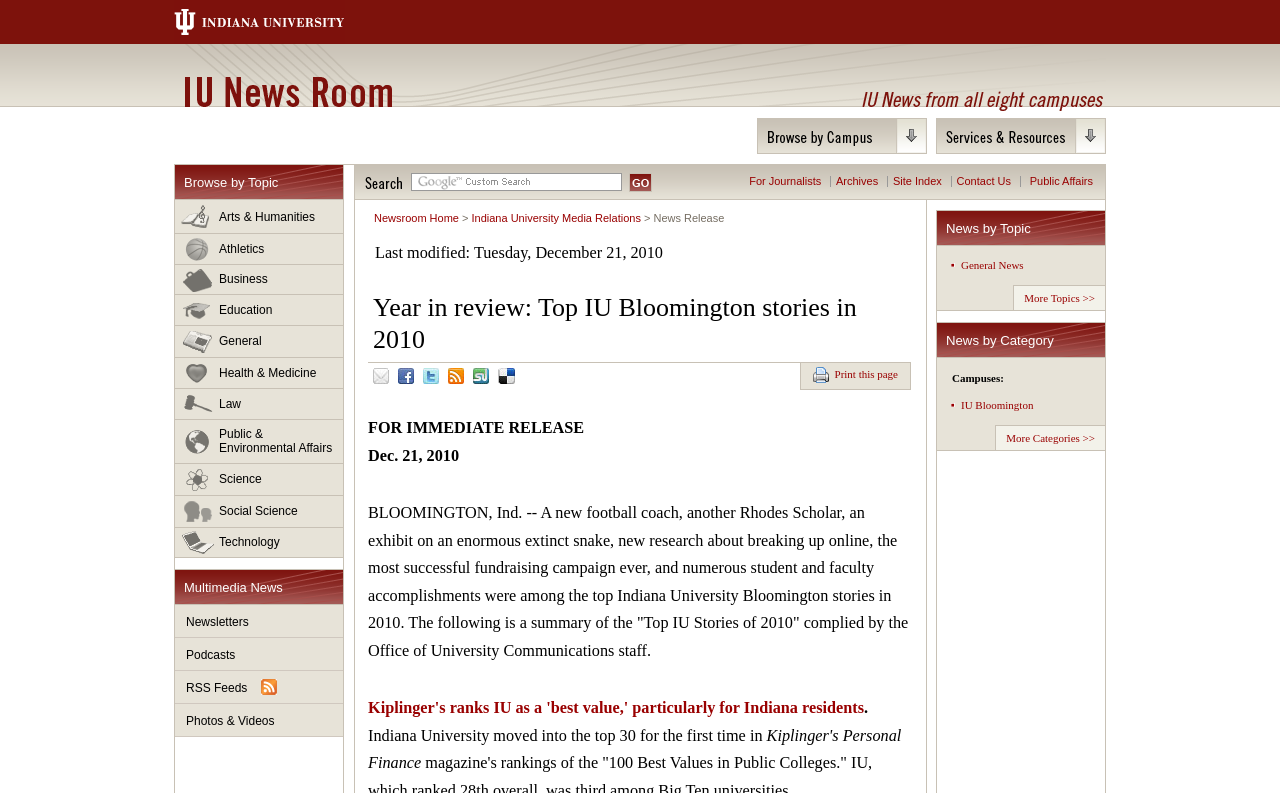Determine the title of the webpage and give its text content.

IU News Room